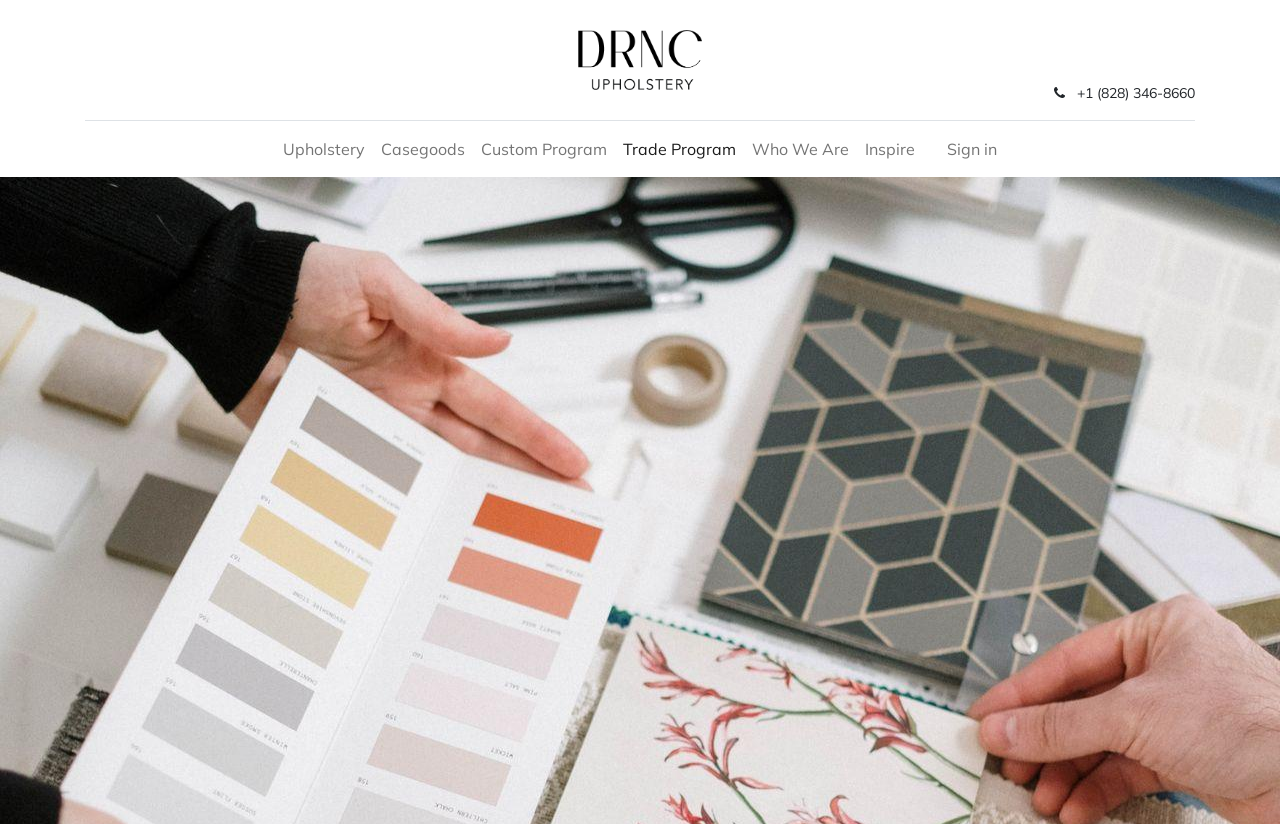Could you locate the bounding box coordinates for the section that should be clicked to accomplish this task: "Sign in".

[0.734, 0.157, 0.785, 0.205]